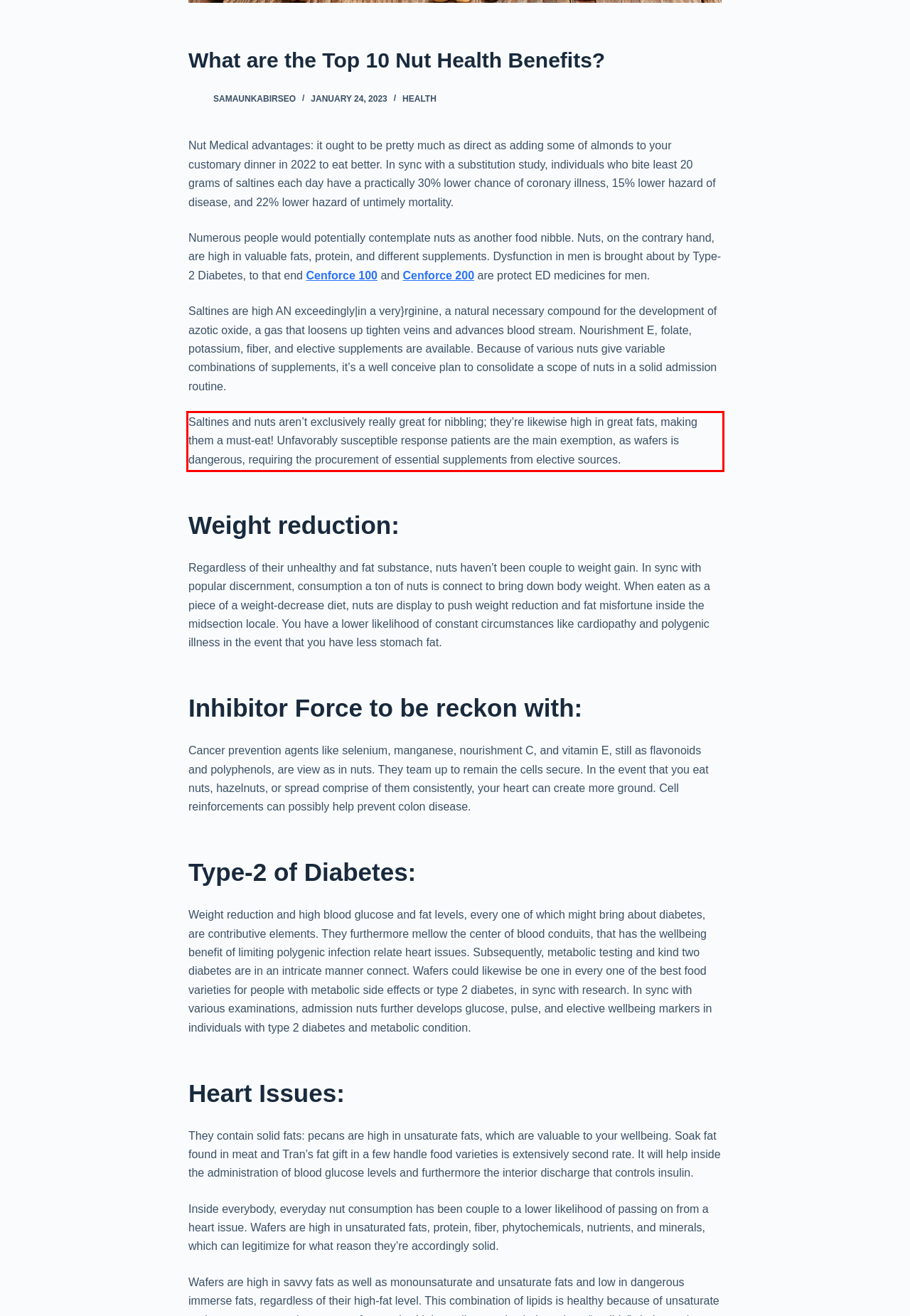Look at the webpage screenshot and recognize the text inside the red bounding box.

Saltines and nuts aren’t exclusively really great for nibbling; they’re likewise high in great fats, making them a must-eat! Unfavorably susceptible response patients are the main exemption, as wafers is dangerous, requiring the procurement of essential supplements from elective sources.